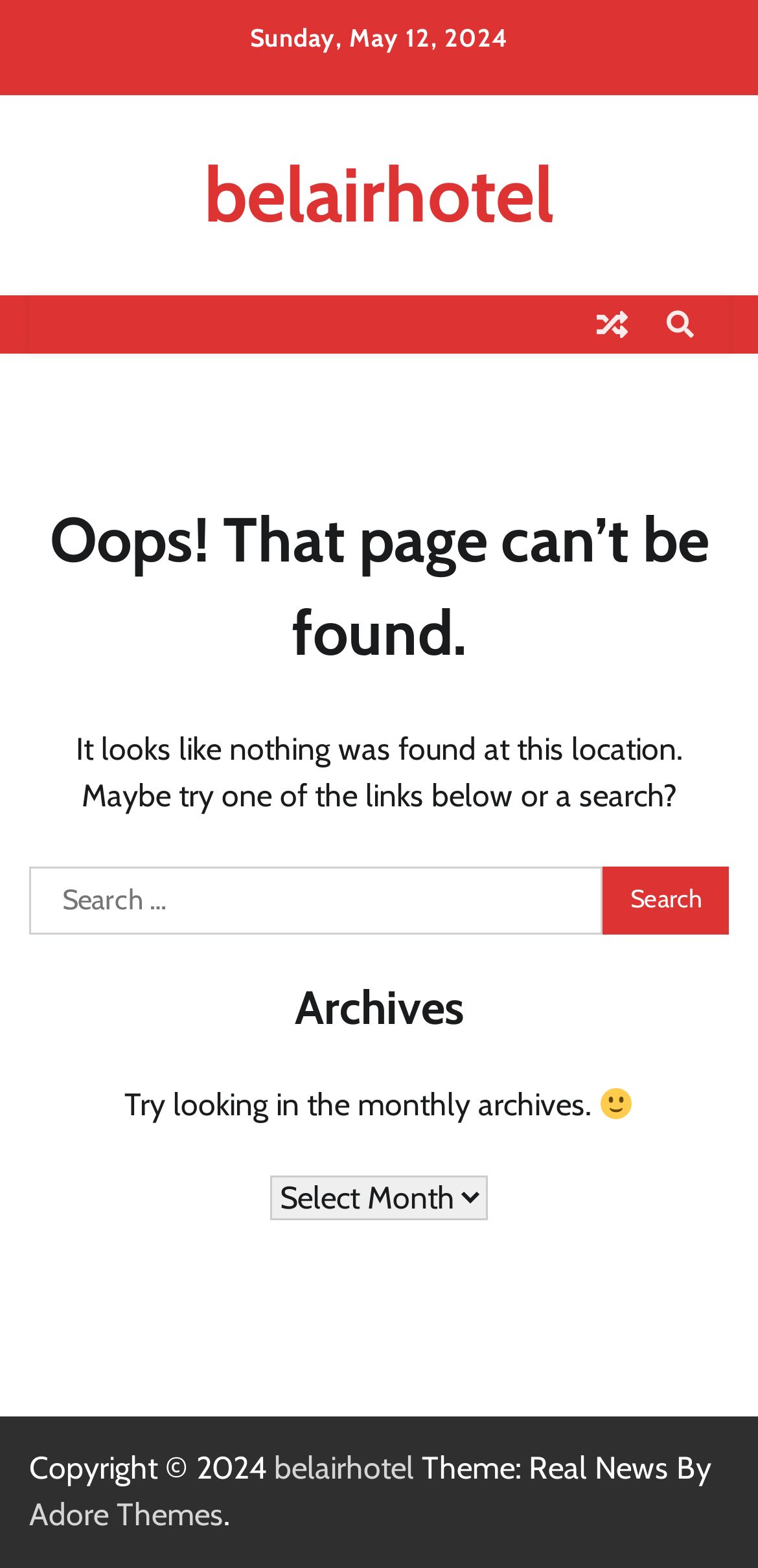Extract the main heading from the webpage content.

Oops! That page can’t be found.